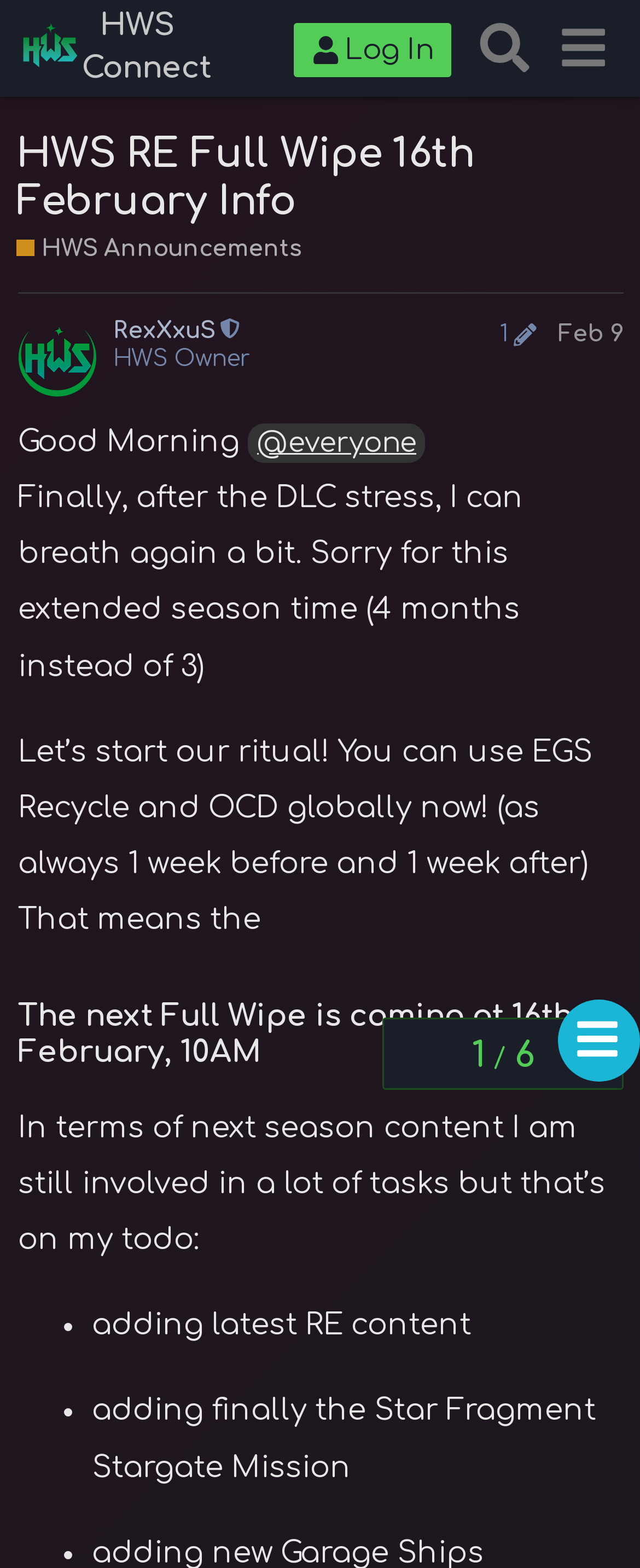Using the element description HWS Announcements, predict the bounding box coordinates for the UI element. Provide the coordinates in (top-left x, top-left y, bottom-right x, bottom-right y) format with values ranging from 0 to 1.

[0.026, 0.149, 0.473, 0.169]